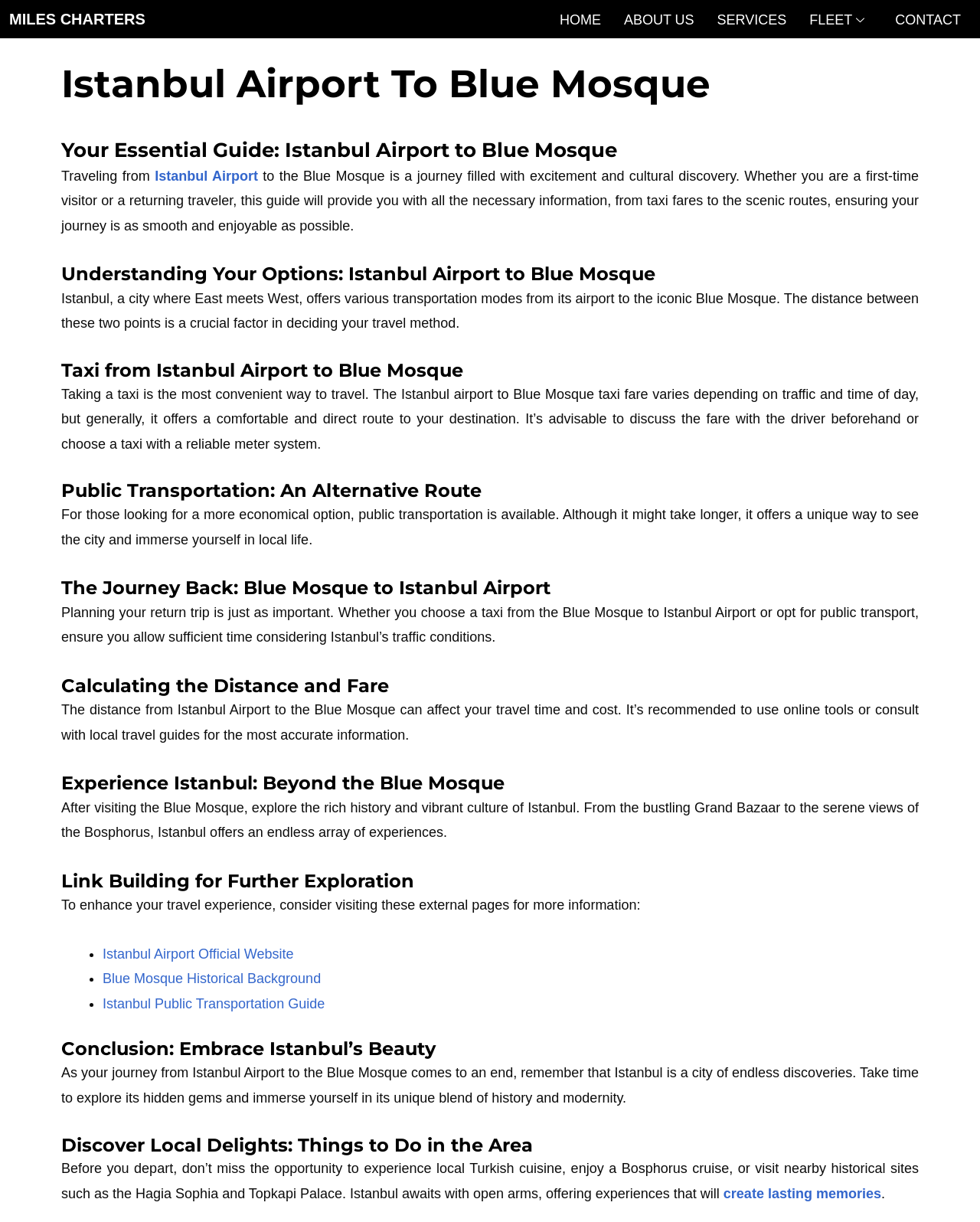Identify the bounding box coordinates of the element to click to follow this instruction: 'Discover local delights and things to do in the area'. Ensure the coordinates are four float values between 0 and 1, provided as [left, top, right, bottom].

[0.062, 0.928, 0.938, 0.946]